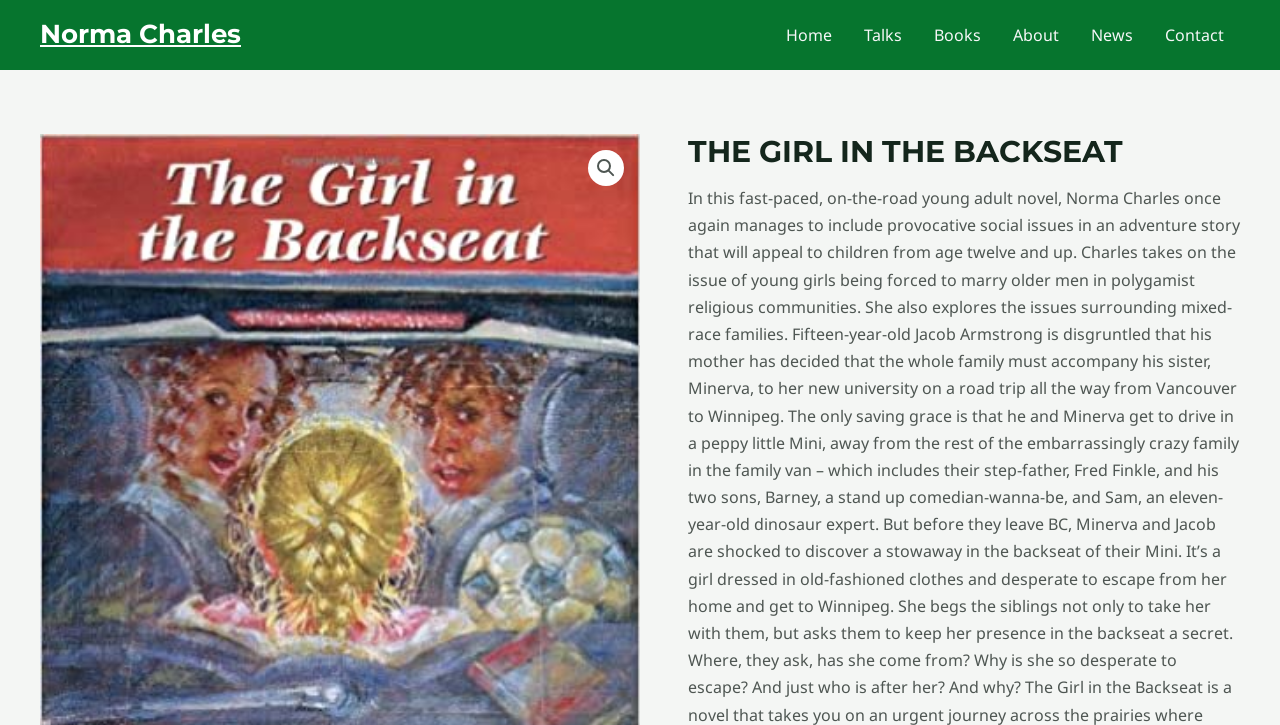Reply to the question with a brief word or phrase: How many links are there on the webpage?

7